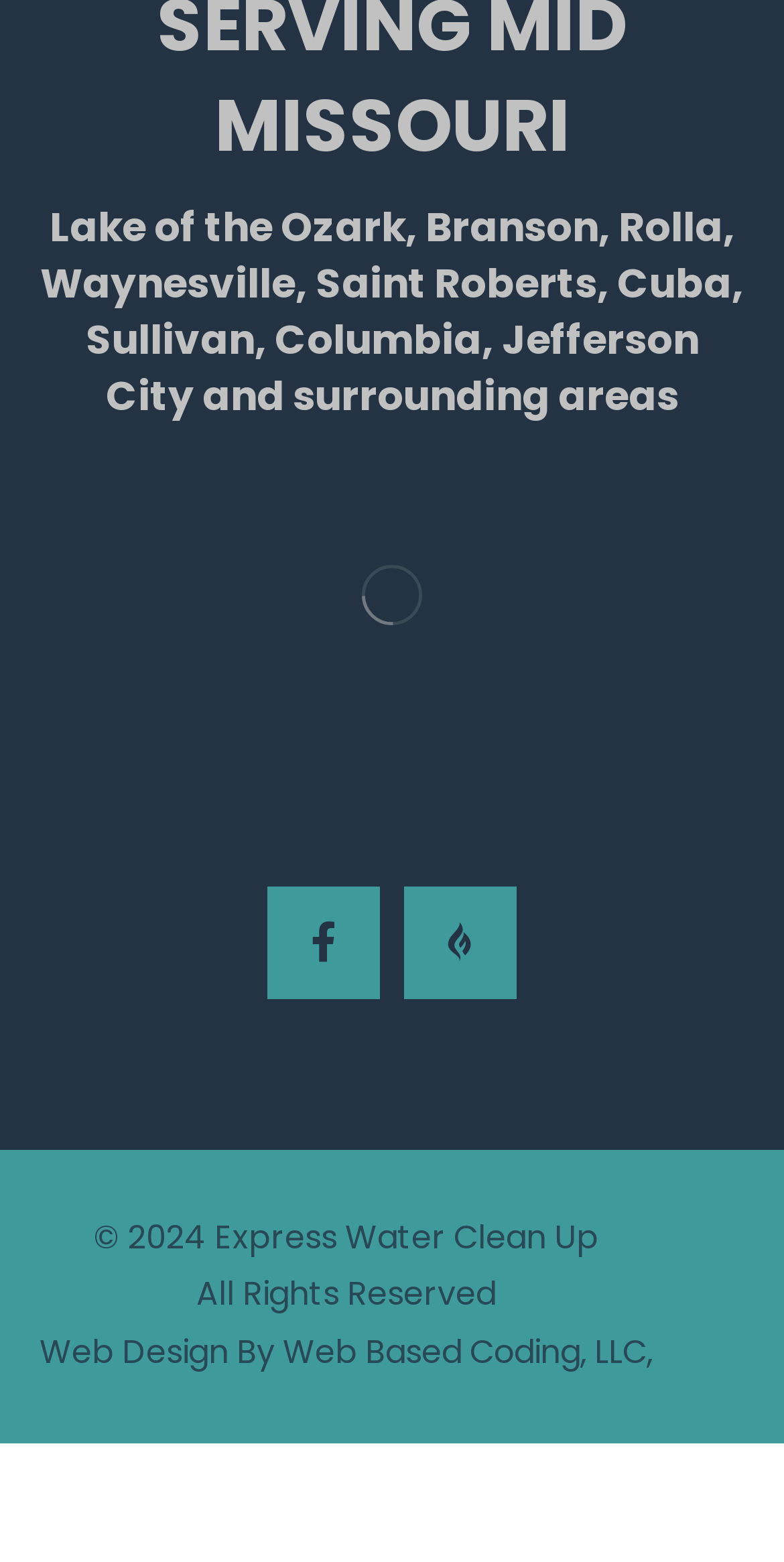Provide the bounding box coordinates of the UI element this sentence describes: "Web Based Coding, LLC".

[0.36, 0.858, 0.824, 0.888]